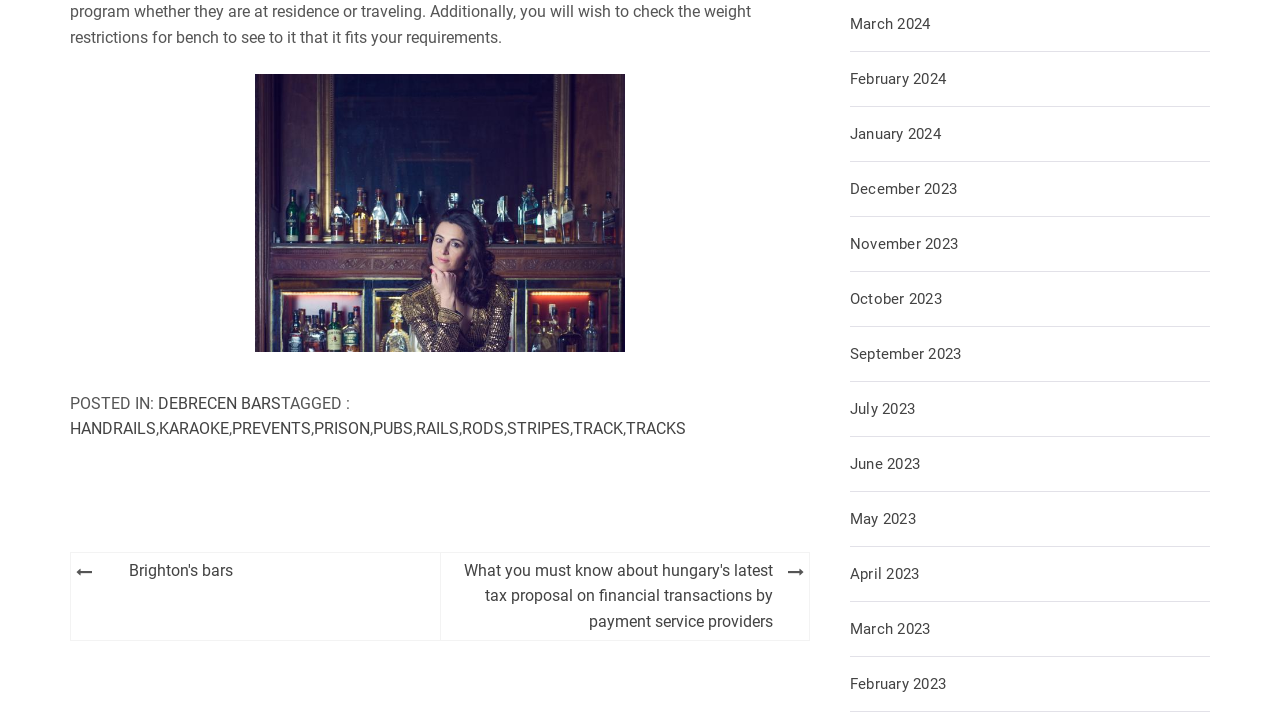Find and provide the bounding box coordinates for the UI element described here: "prison". The coordinates should be given as four float numbers between 0 and 1: [left, top, right, bottom].

[0.245, 0.581, 0.289, 0.607]